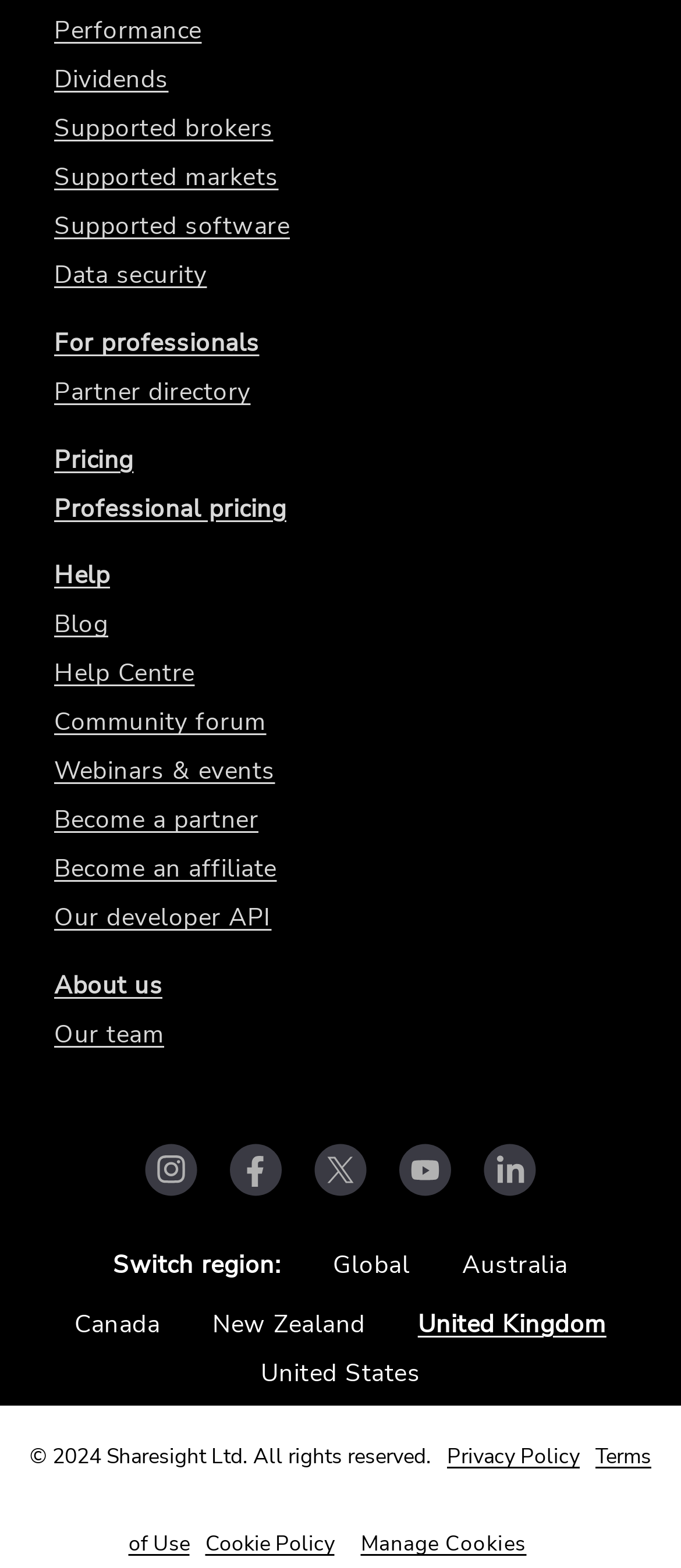Identify the bounding box coordinates of the element that should be clicked to fulfill this task: "Click on Performance". The coordinates should be provided as four float numbers between 0 and 1, i.e., [left, top, right, bottom].

[0.041, 0.005, 0.682, 0.036]